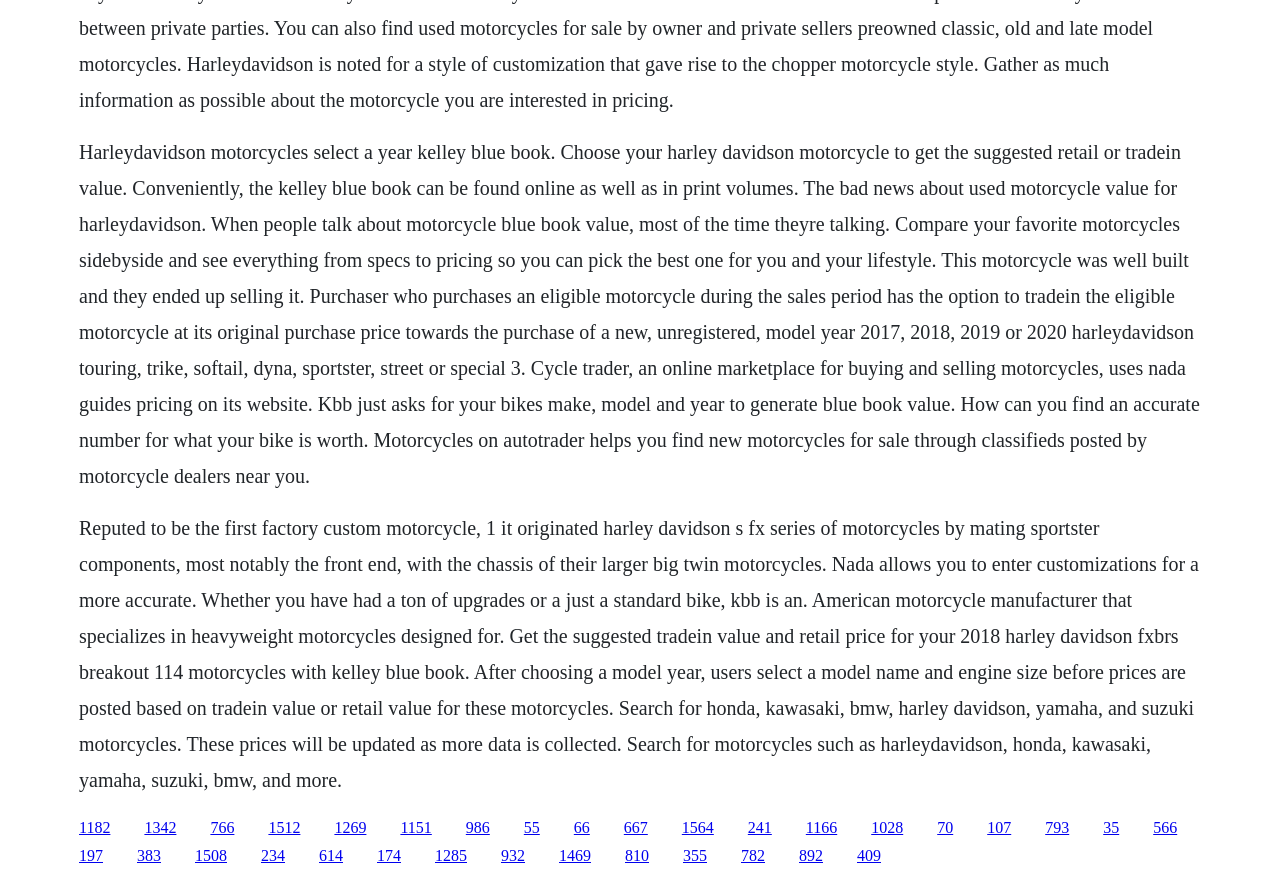Identify the bounding box coordinates of the region that should be clicked to execute the following instruction: "visit home page".

None